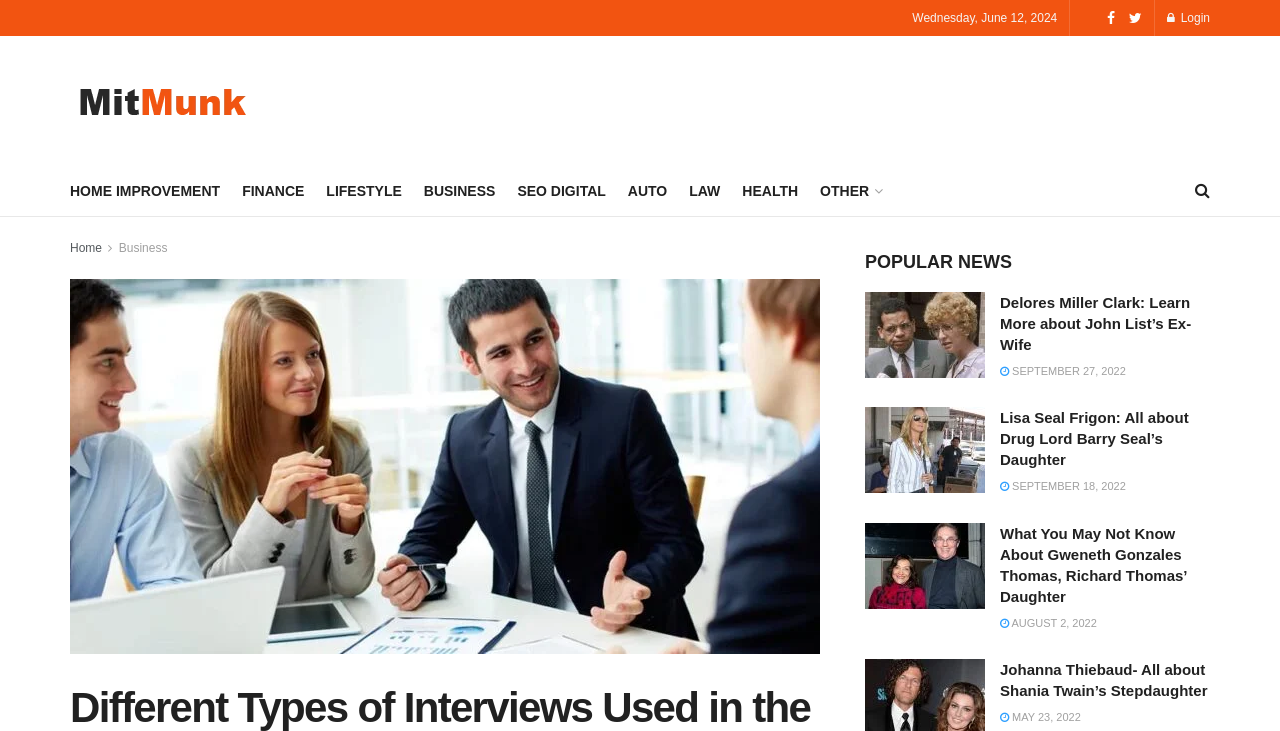Explain the webpage in detail, including its primary components.

The webpage appears to be a news or blog website with a focus on various topics such as home improvement, finance, lifestyle, business, and more. At the top of the page, there is a login button and a link to the website's homepage, Mitmunk, accompanied by the website's logo. Below this, there is a navigation menu with links to different categories, including home improvement, finance, lifestyle, and others.

The main content of the page is divided into sections, with a heading "POPULAR NEWS" at the top. Below this, there are three articles or news stories, each with a heading, a link to the full article, and an image of the person or topic being discussed. The articles appear to be about individuals, including Delores Miller Clark, Lisa Seal Frigon, and Gweneth Gonzales Thomas, with links to learn more about each person.

To the right of the articles, there is a column with links to other news stories or articles, with dates ranging from May 23, 2022, to September 27, 2022. At the very bottom of the page, there is a link to a page about types of interviews, accompanied by an image.

Overall, the webpage has a clean and organized layout, with clear headings and concise text, making it easy to navigate and find specific topics or articles.